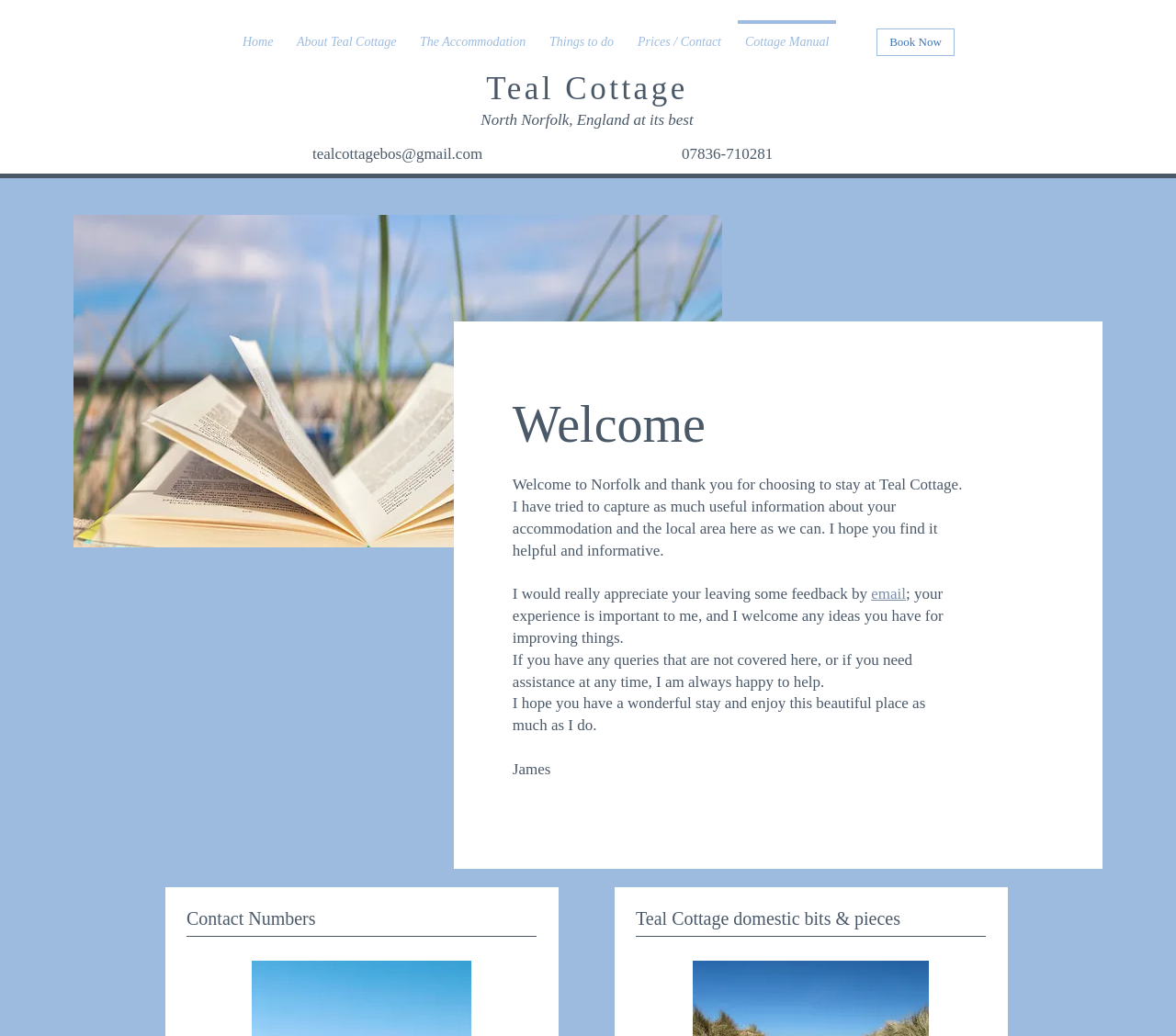Provide the bounding box coordinates of the HTML element described by the text: "The Accommodation".

[0.347, 0.02, 0.457, 0.046]